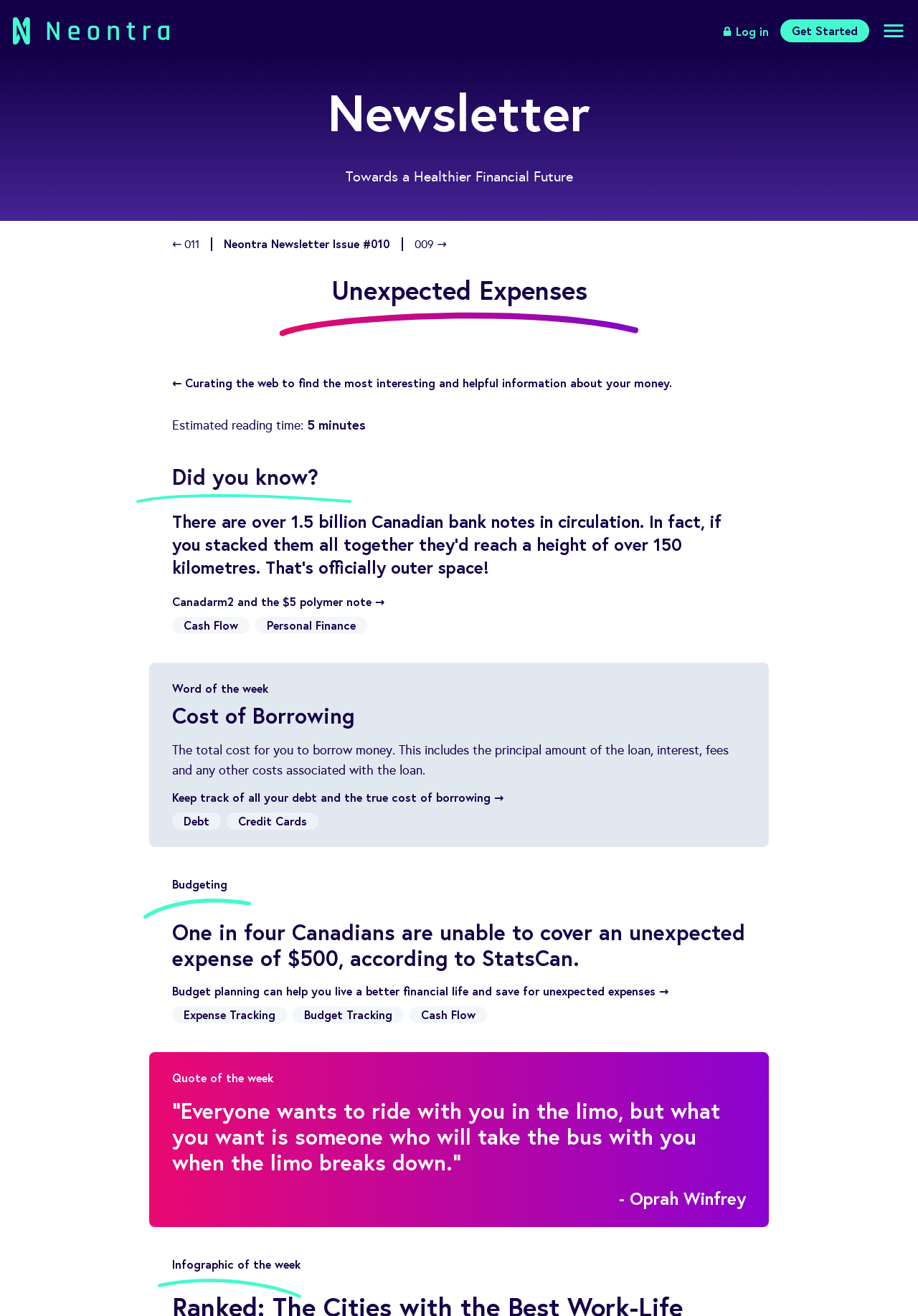Determine the bounding box coordinates for the area you should click to complete the following instruction: "Explore the 'Knowledge Center'".

[0.652, 0.063, 0.851, 0.085]